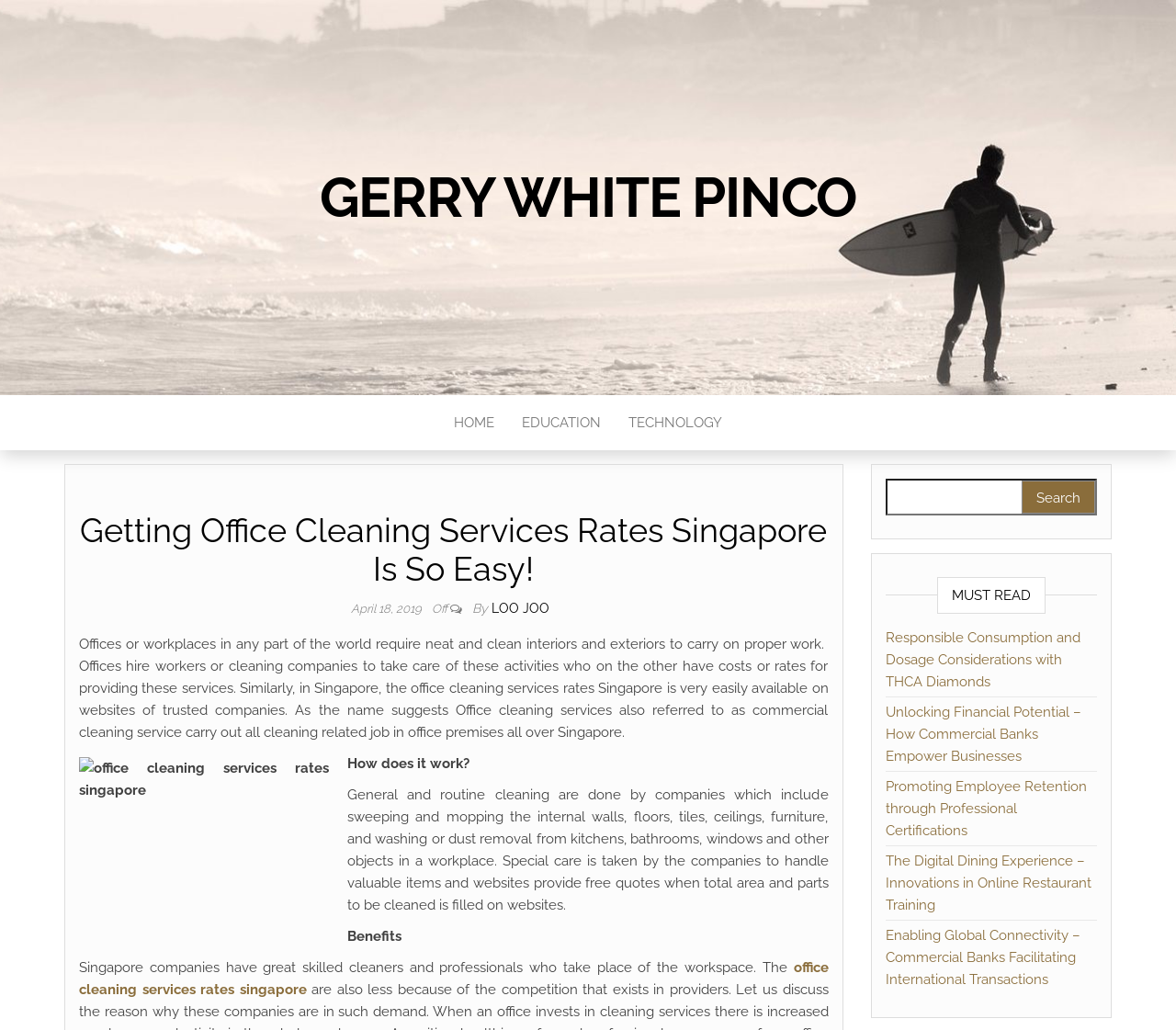Describe all significant elements and features of the webpage.

The webpage is about office cleaning services rates in Singapore. At the top, there is a navigation menu with links to "GERRY WHITE PINCO", "HOME", "EDUCATION", and "TECHNOLOGY". Below the navigation menu, there is a heading that reads "Getting Office Cleaning Services Rates Singapore Is So Easy!".

On the left side of the page, there is a section with a date "April 18, 2019" and an author's name "LOO JOO". Below this section, there is a long paragraph of text that explains the importance of office cleaning services and how they can be easily found in Singapore.

To the right of the paragraph, there is an image related to office cleaning services. Below the image, there are several sections of text that describe how office cleaning services work, their benefits, and what they include. The sections are headed by "How does it work?", "Benefits", and "General and routine cleaning".

On the right side of the page, there is a search bar with a label "Search for:" and a button to submit the search query. Below the search bar, there are several links to other articles with headings such as "MUST READ", "Responsible Consumption and Dosage Considerations with THCA Diamonds", "Unlocking Financial Potential – How Commercial Banks Empower Businesses", and others.